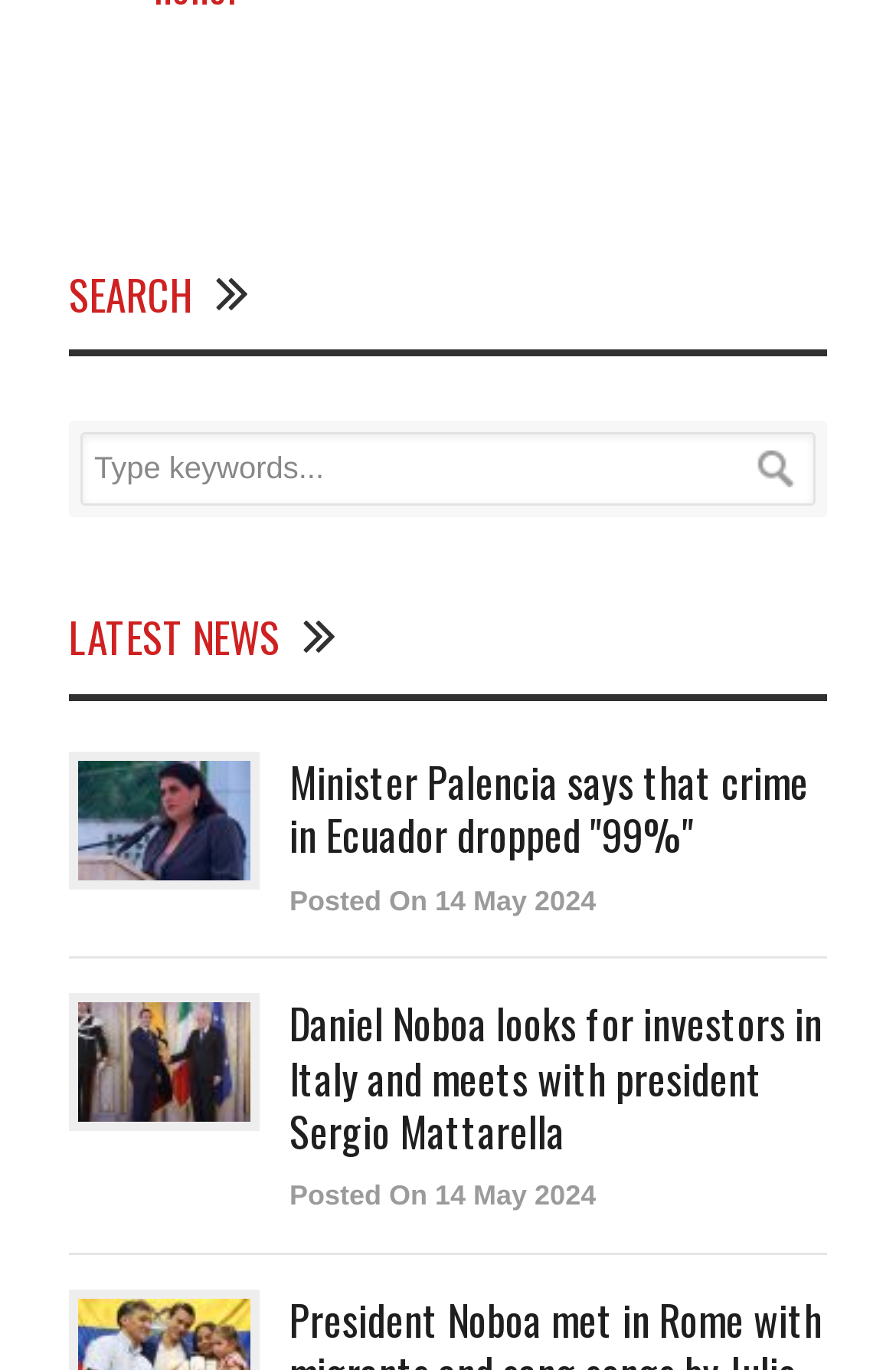What is the purpose of the textbox?
Answer briefly with a single word or phrase based on the image.

Search